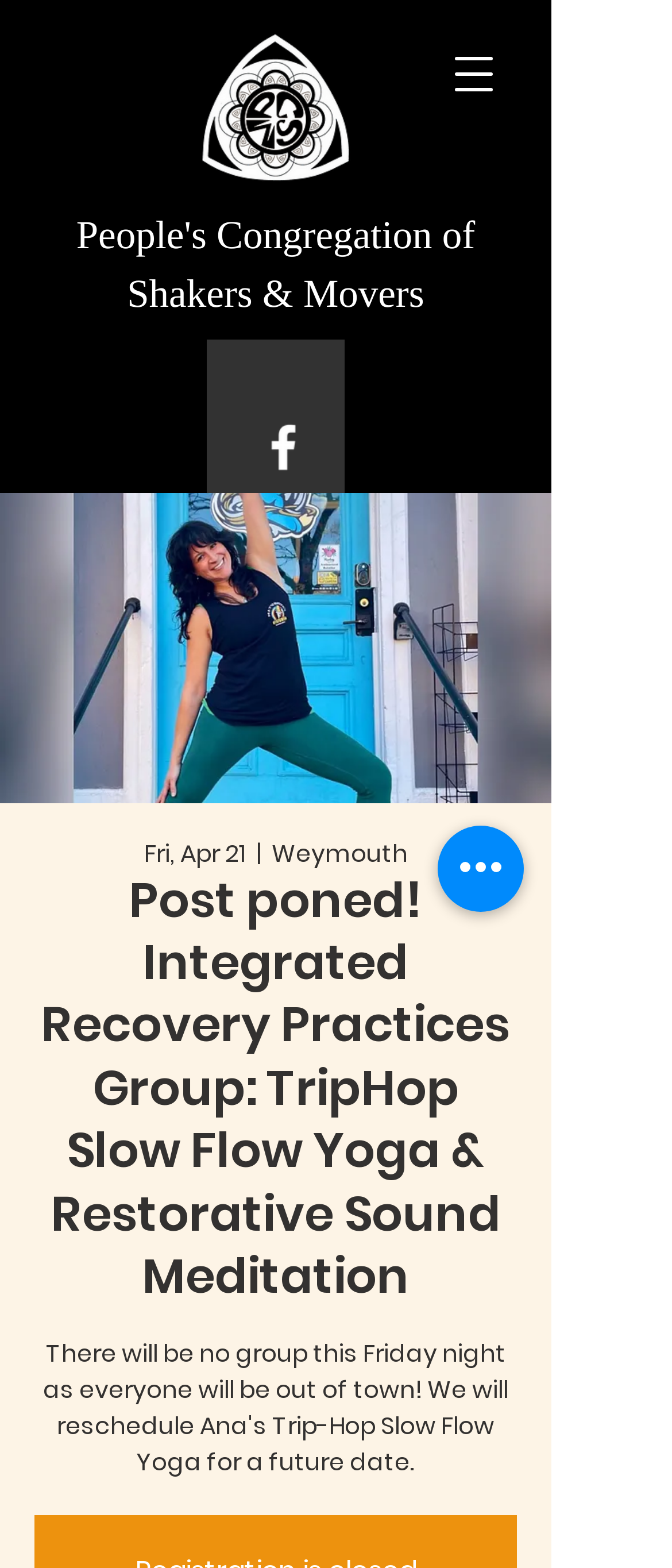Please answer the following query using a single word or phrase: 
What is the date of the event?

Fri, Apr 21